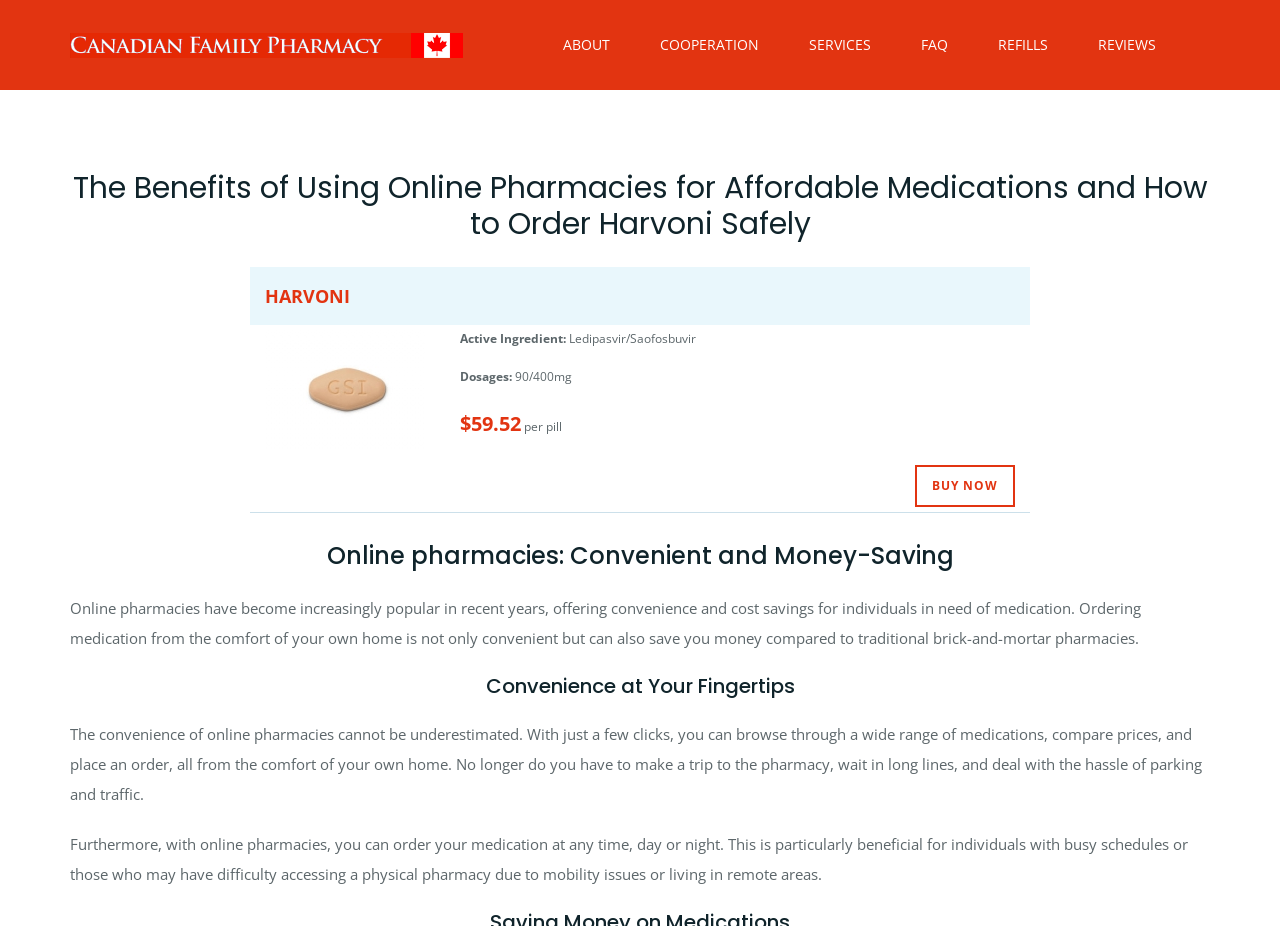What is the price of Harvoni per pill? Observe the screenshot and provide a one-word or short phrase answer.

$59.52